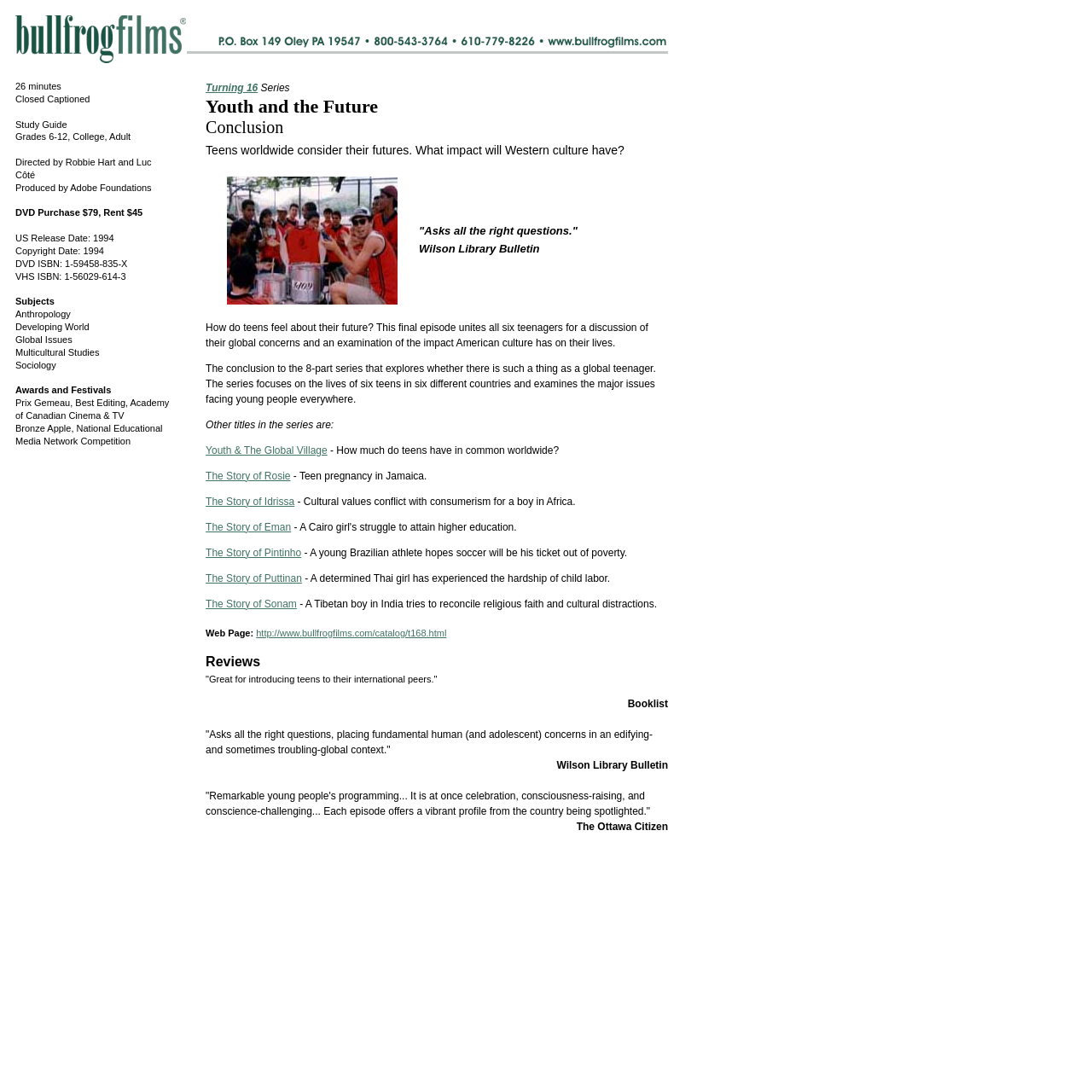Locate the bounding box coordinates of the area where you should click to accomplish the instruction: "Click the 'Turning 16' link".

[0.188, 0.075, 0.236, 0.086]